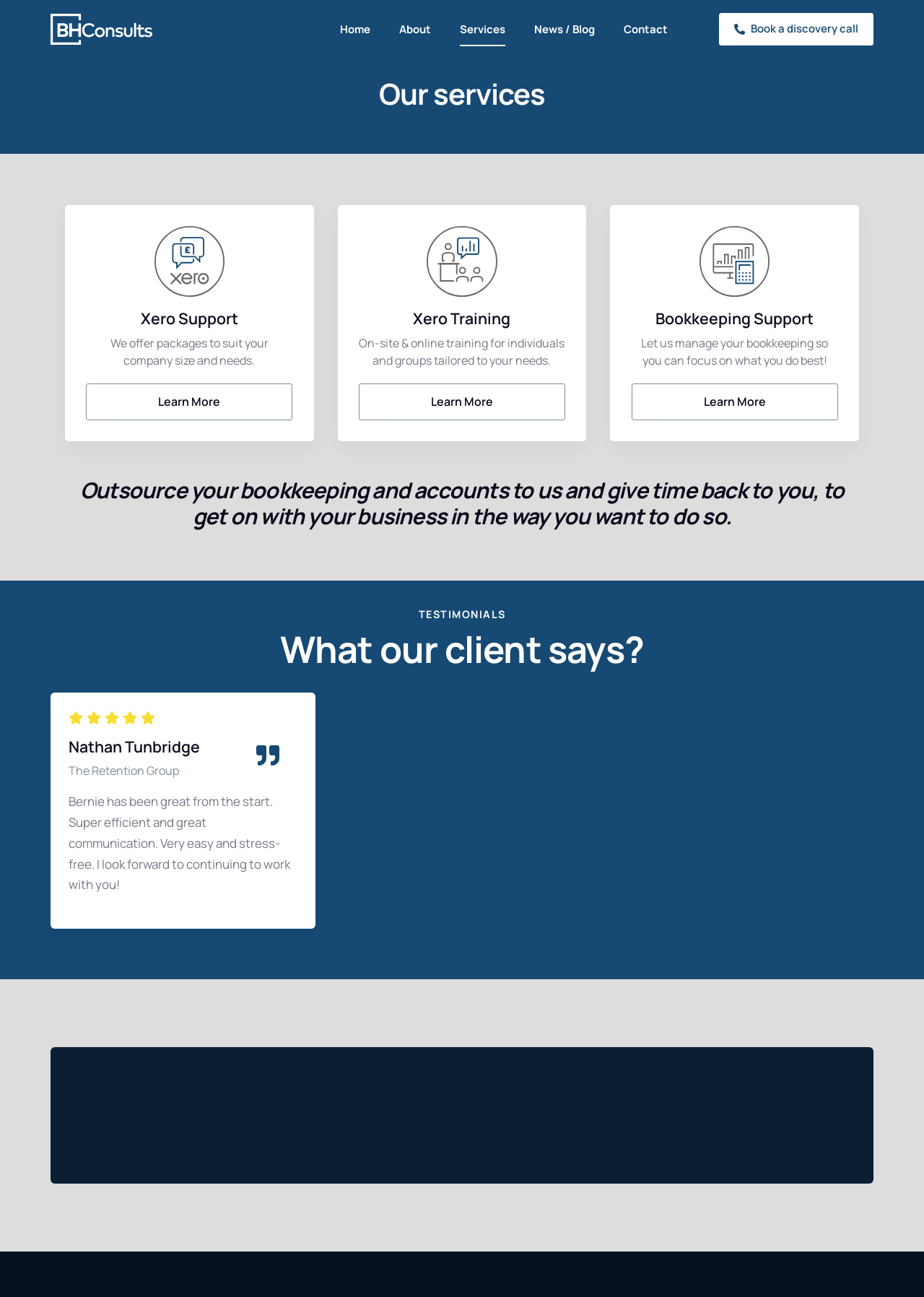Please give a succinct answer using a single word or phrase:
What services are offered?

Xero Support, Xero Training, Bookkeeping Support